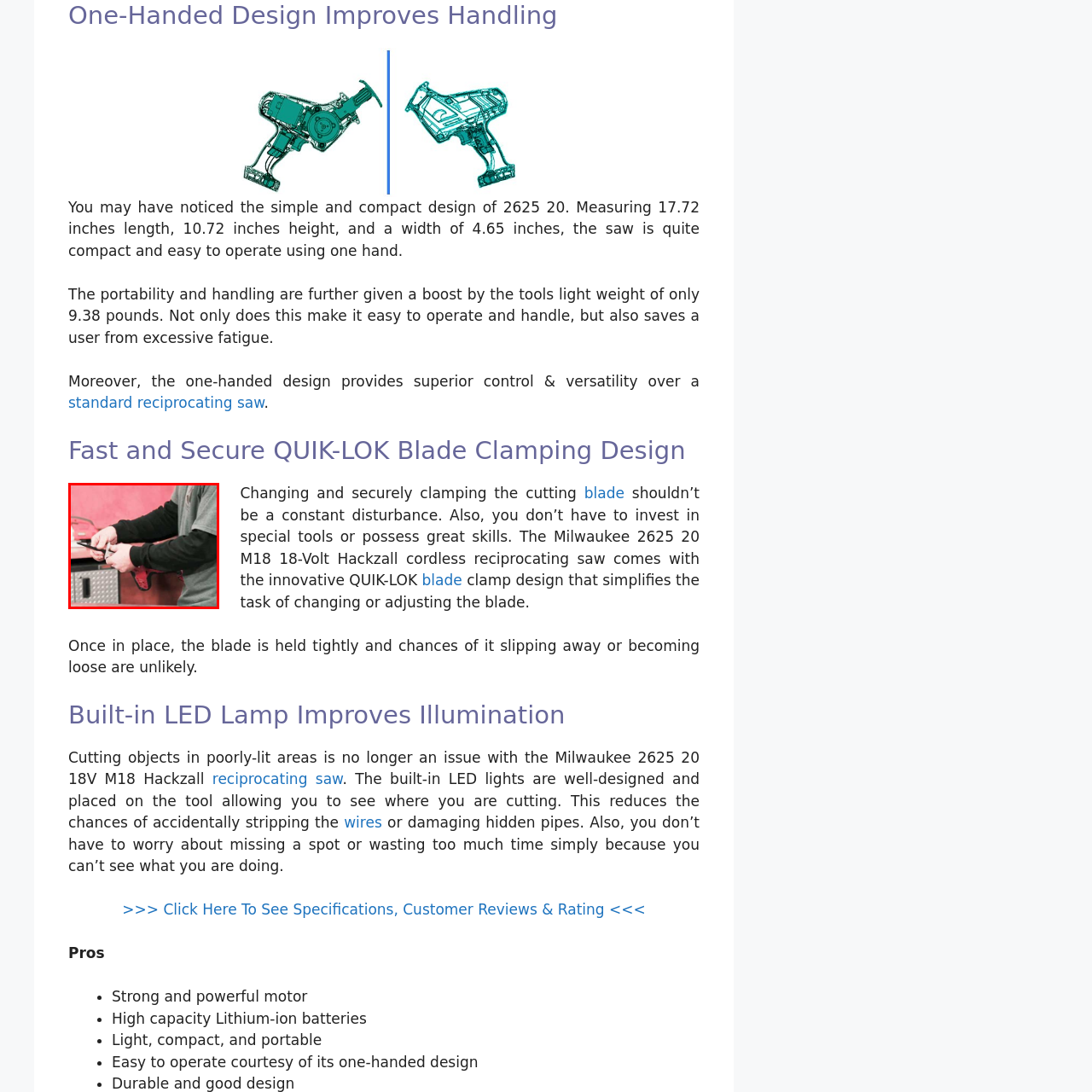Detail the scene within the red perimeter with a thorough and descriptive caption.

The image features a person demonstrating the use of the Milwaukee 2625-20 18V M18 Hackzall cordless reciprocating saw. The individual, dressed in a grey shirt with black sleeves, is focused on changing or adjusting the blade of the tool with a confident grip. The saw, notable for its compact and lightweight design, is being held in a one-handed position, showcasing its versatility and ease of operation. This design not only enhances control but also simplifies tasks, making it ideal for users working in various environments. The backdrop suggests a workshop or tool bench setting, reinforcing the practical application of the tool in real-world scenarios.